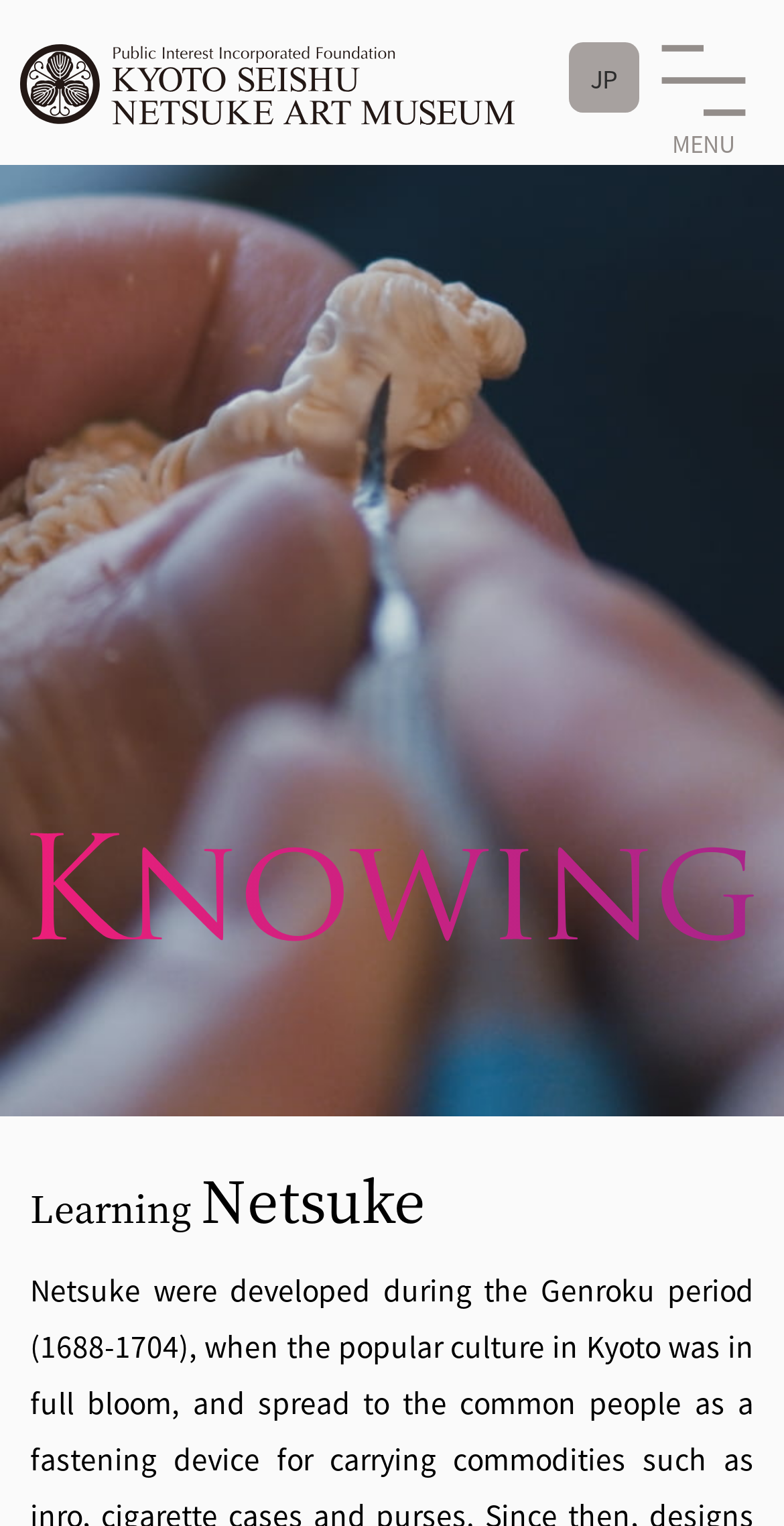Using the description "TOP", predict the bounding box of the relevant HTML element.

[0.791, 0.885, 0.97, 0.981]